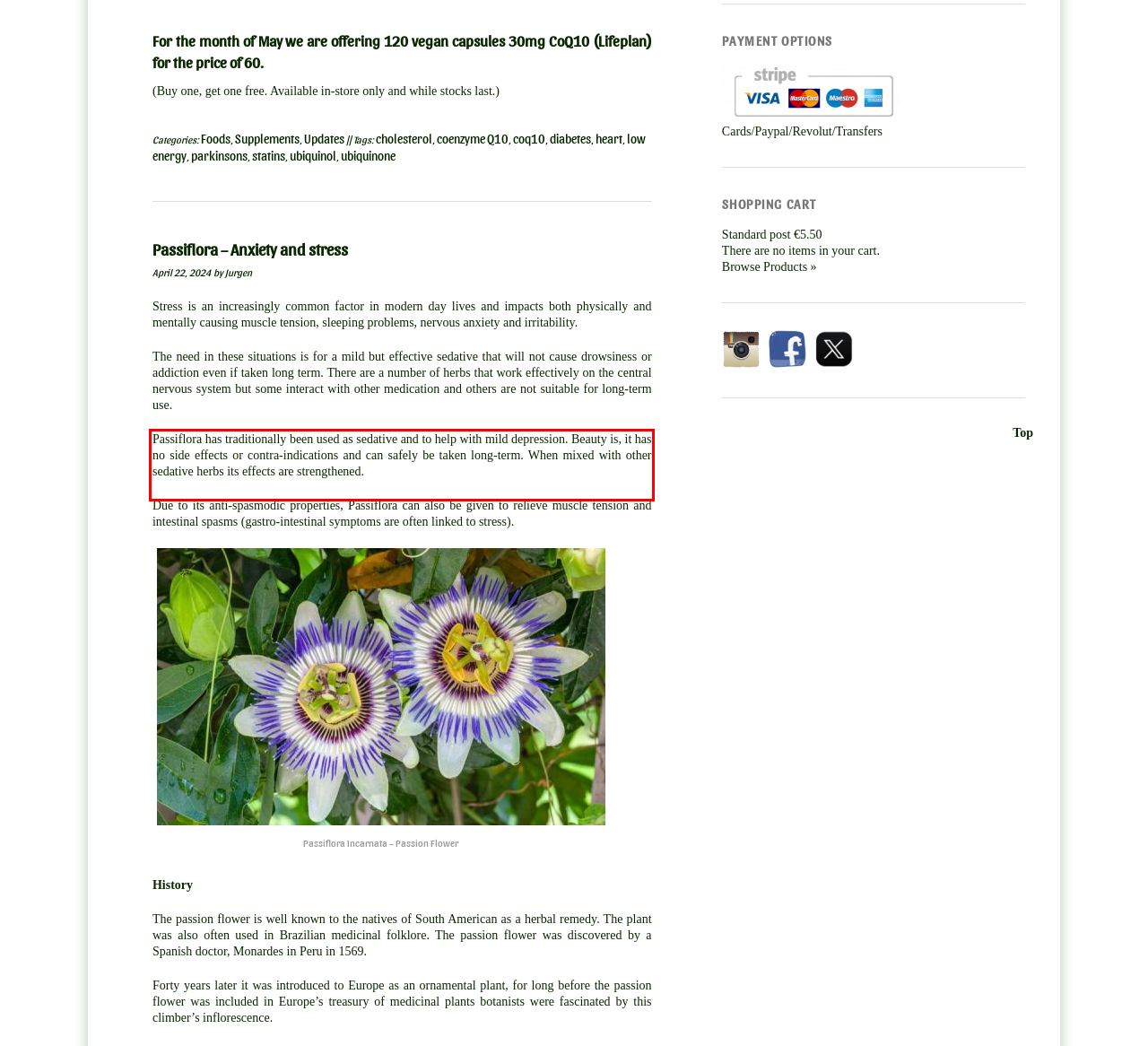Analyze the red bounding box in the provided webpage screenshot and generate the text content contained within.

Passiflora has traditionally been used as sedative and to help with mild depression. Beauty is, it has no side effects or contra-indications and can safely be taken long-term. When mixed with other sedative herbs its effects are strengthened.